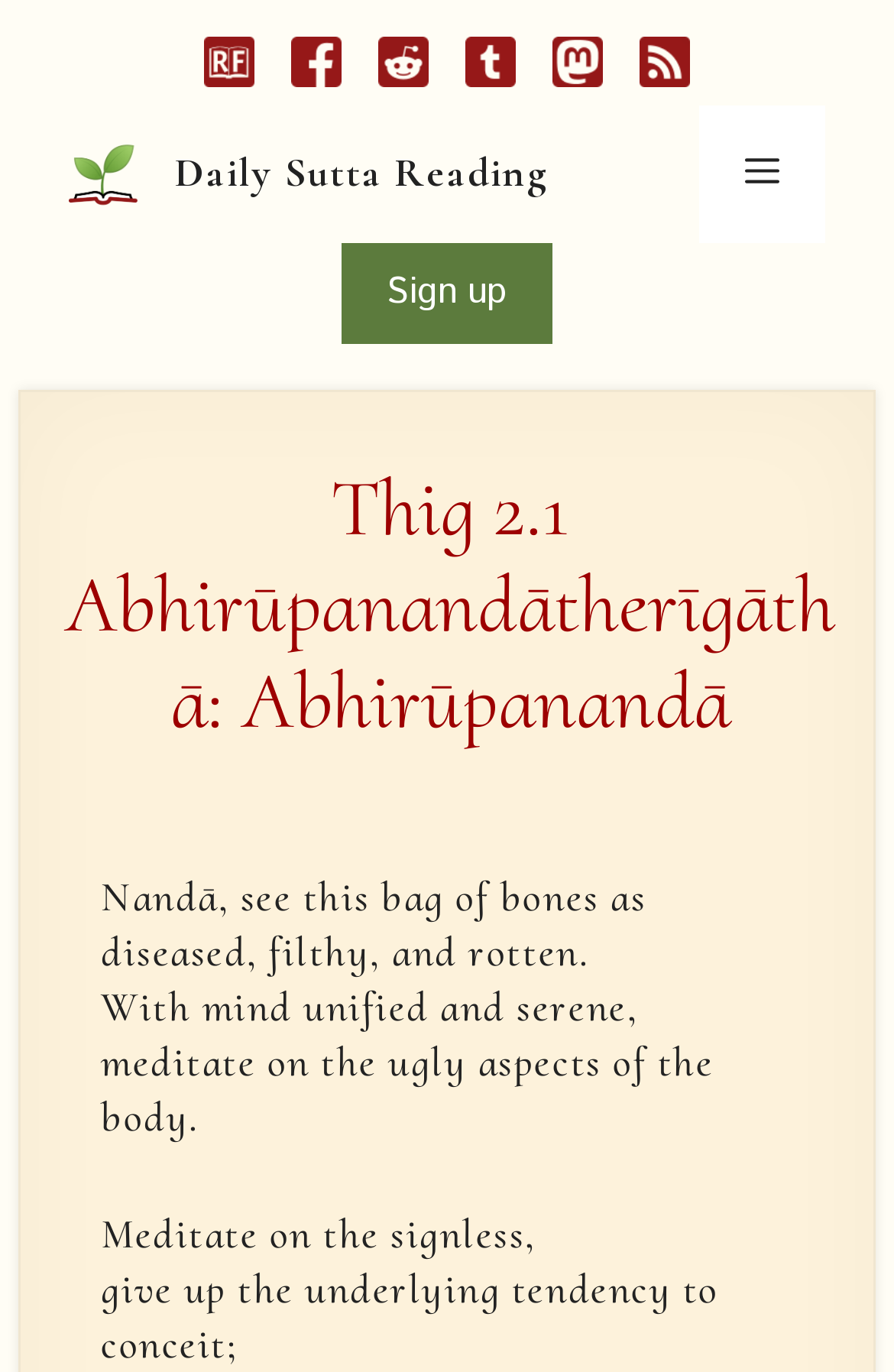How many social media icons are there?
Based on the visual, give a brief answer using one word or a short phrase.

5